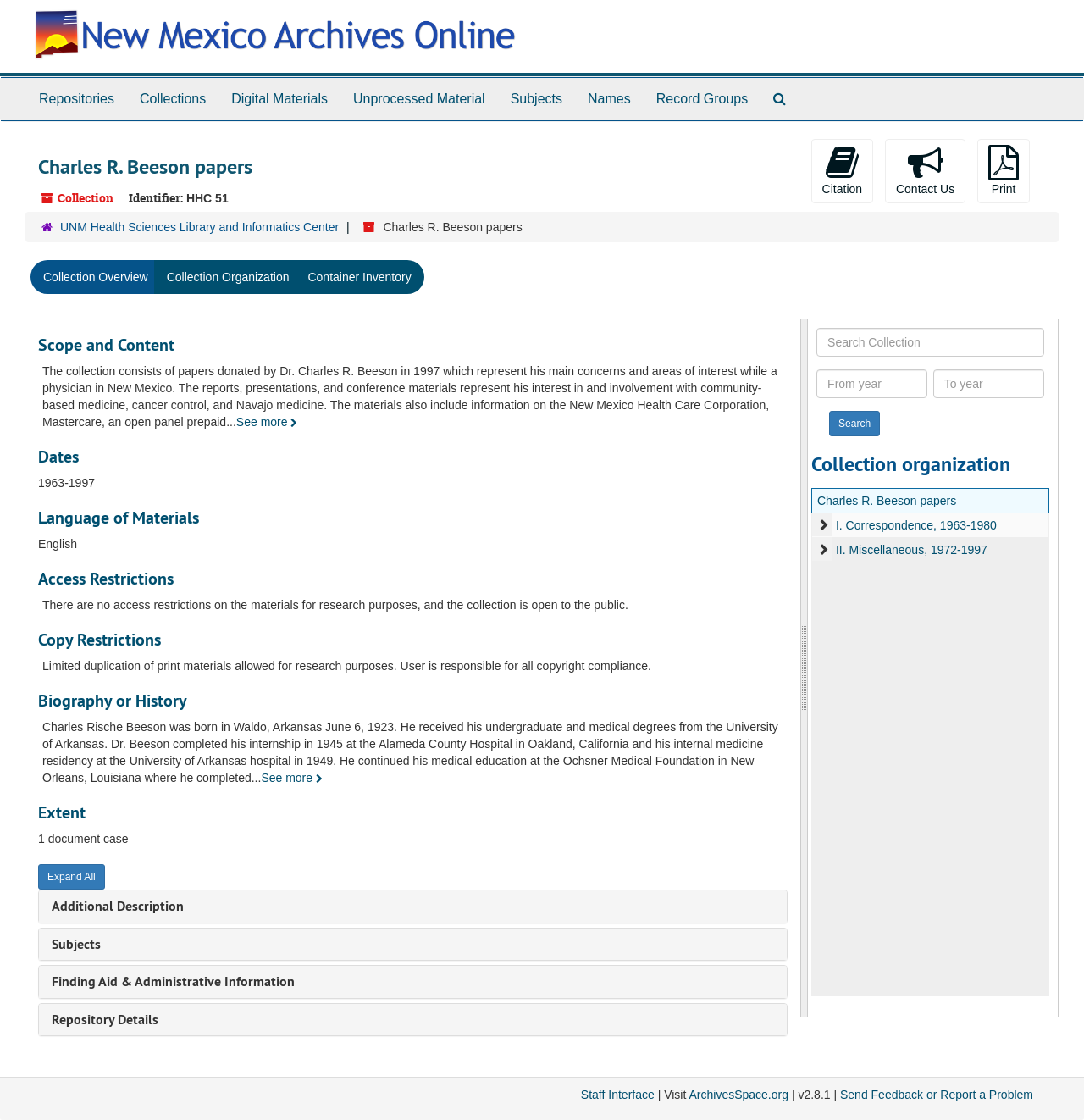Find the bounding box coordinates corresponding to the UI element with the description: "Charles R. Beeson papers". The coordinates should be formatted as [left, top, right, bottom], with values as floats between 0 and 1.

[0.754, 0.441, 0.882, 0.453]